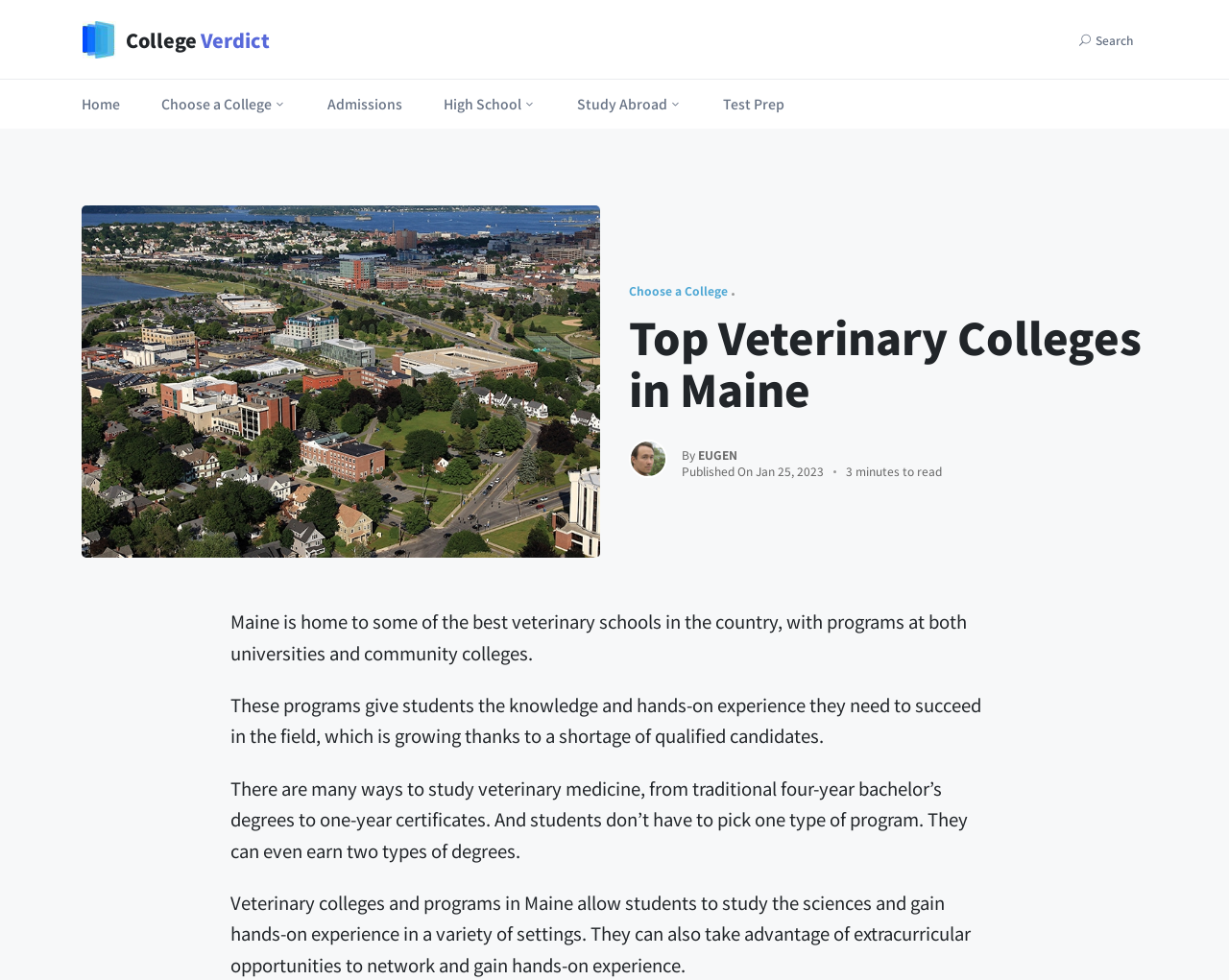How long does it take to read the article?
Refer to the image and provide a one-word or short phrase answer.

3 minutes